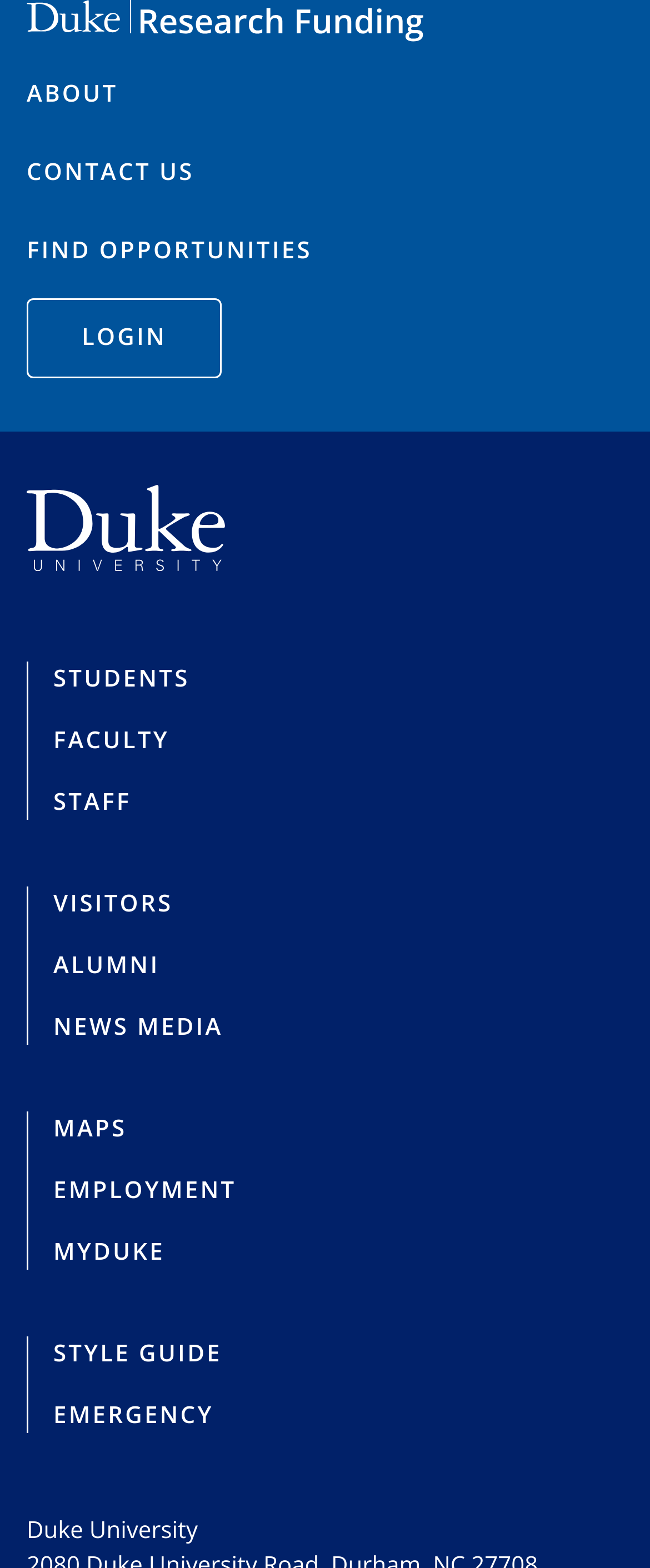Please identify the bounding box coordinates of the element on the webpage that should be clicked to follow this instruction: "click on ABOUT". The bounding box coordinates should be given as four float numbers between 0 and 1, formatted as [left, top, right, bottom].

[0.041, 0.04, 0.182, 0.082]